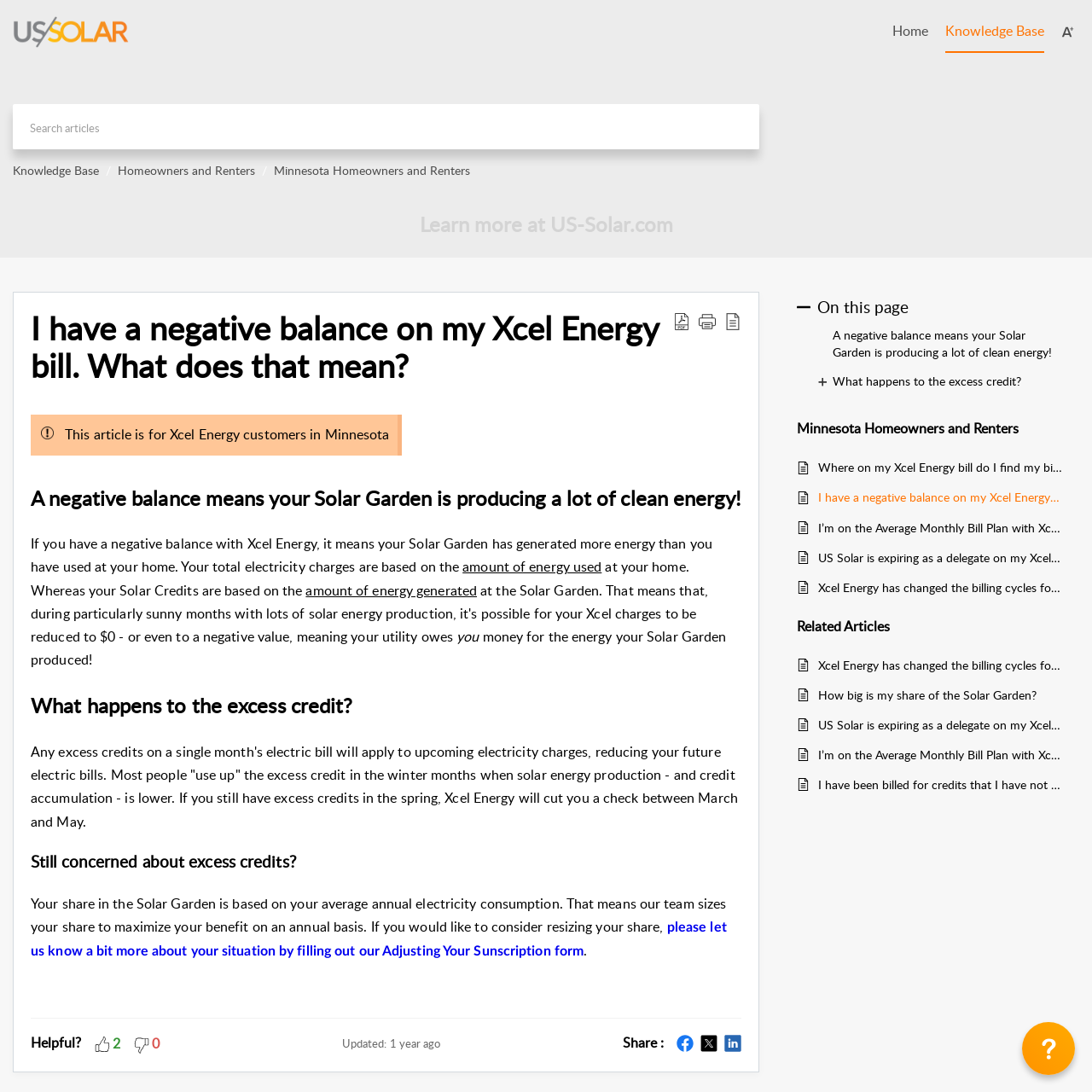From the given element description: "Minnesota Homeowners and Renters", find the bounding box for the UI element. Provide the coordinates as four float numbers between 0 and 1, in the order [left, top, right, bottom].

[0.251, 0.148, 0.43, 0.163]